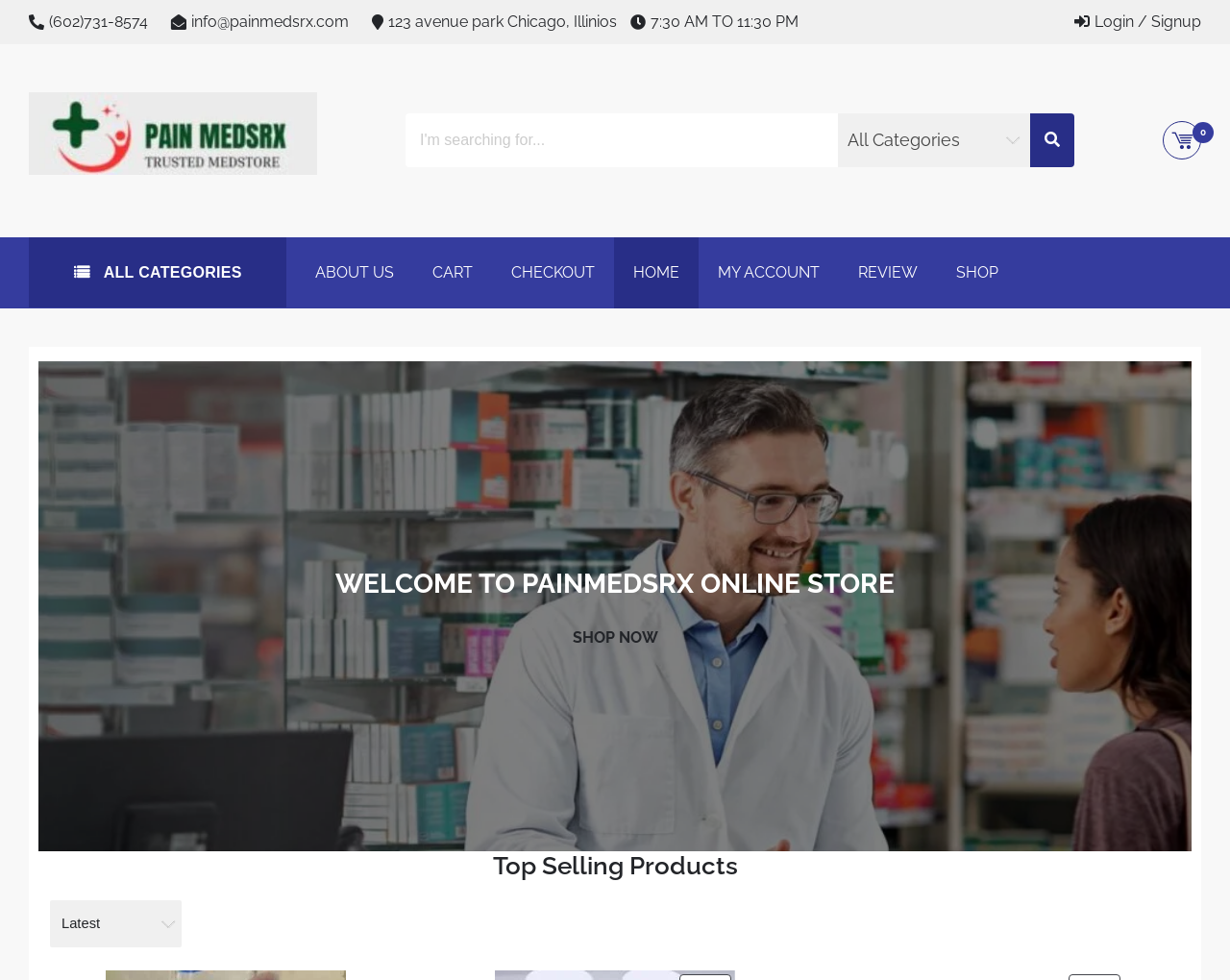Provide the bounding box coordinates of the area you need to click to execute the following instruction: "shop now".

[0.465, 0.641, 0.535, 0.659]